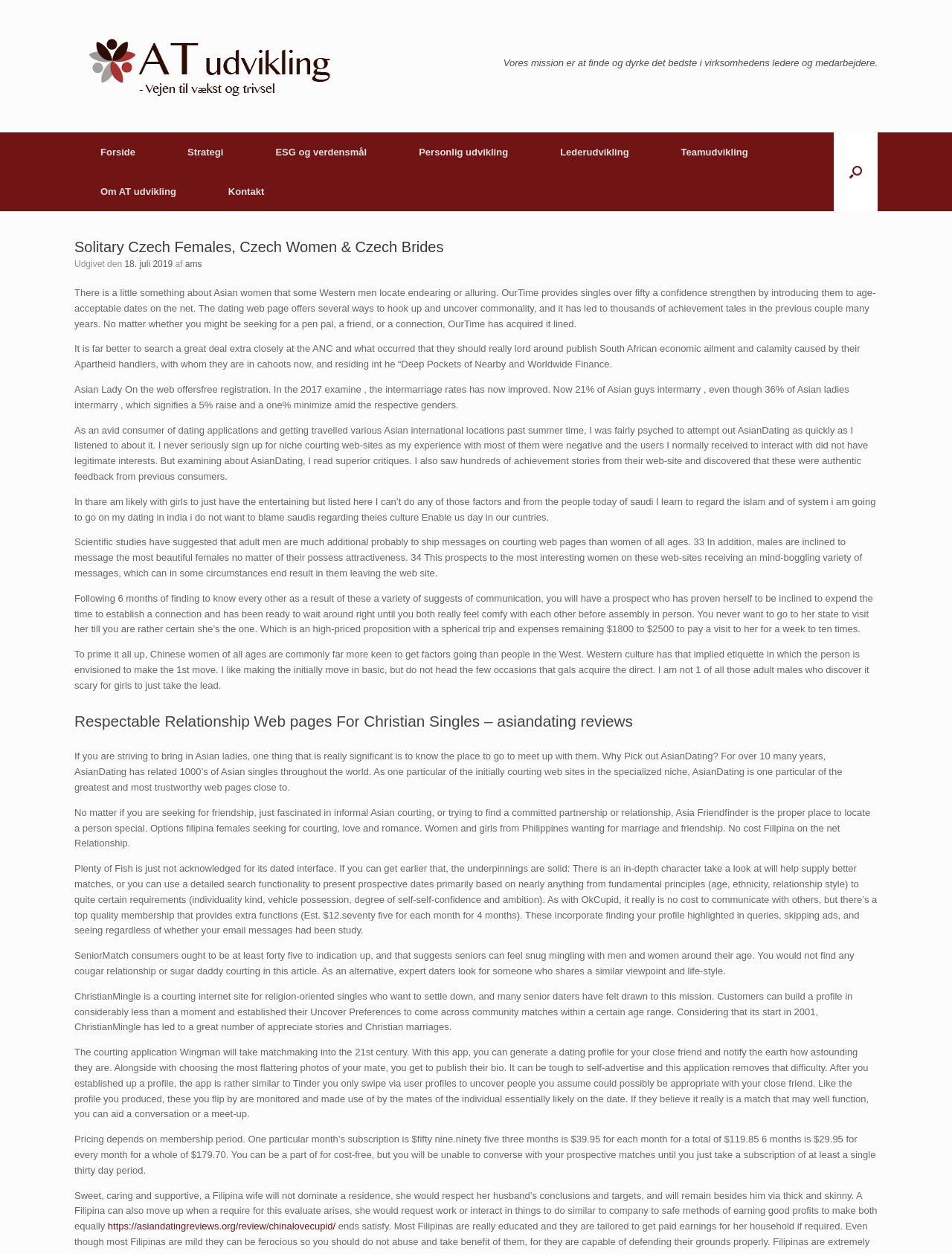Using the element description aria-label="Åbn søgningen", predict the bounding box coordinates for the UI element. Provide the coordinates in (top-left x, top-left y, bottom-right x, bottom-right y) format with values ranging from 0 to 1.

[0.876, 0.106, 0.922, 0.168]